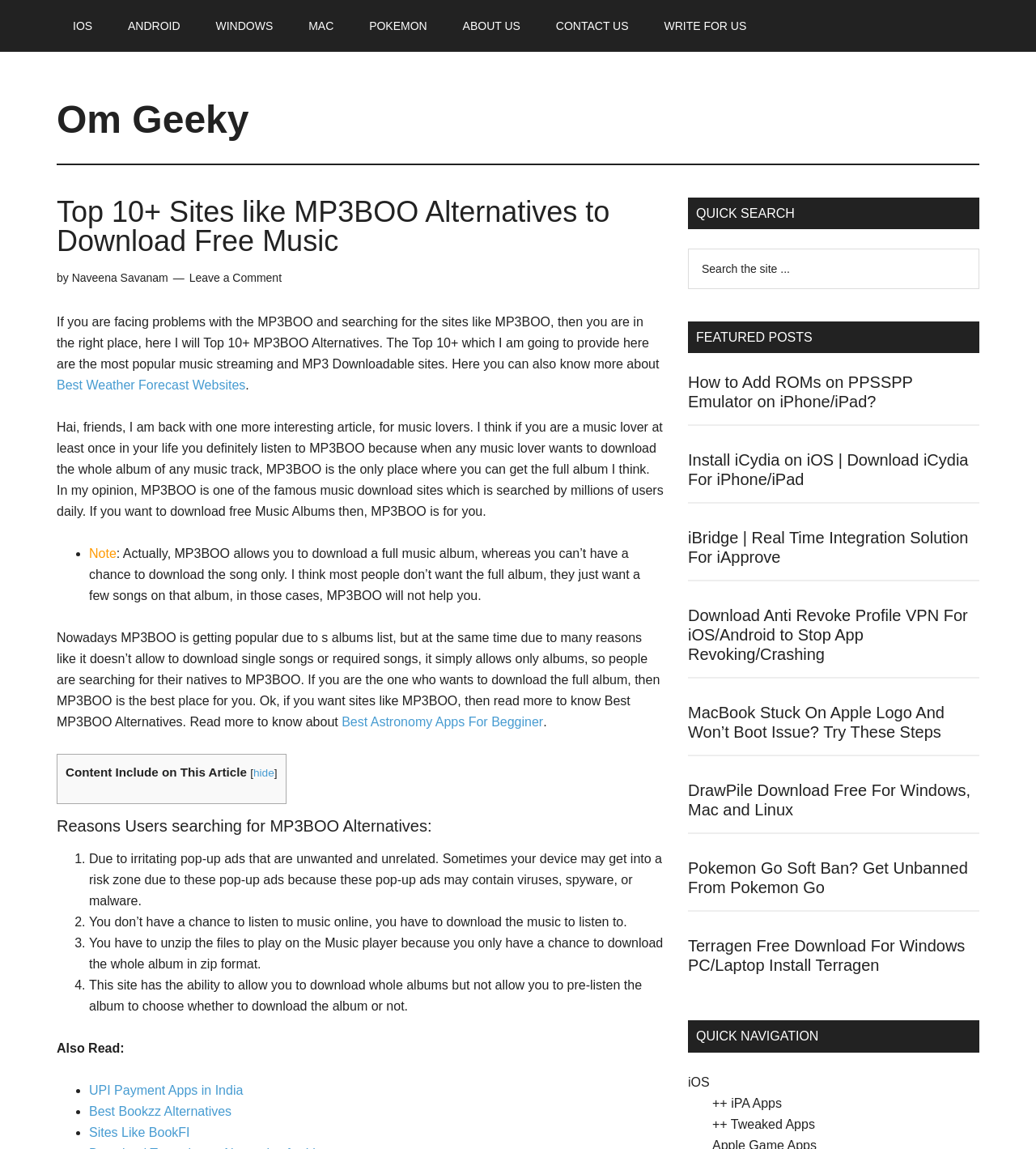Please indicate the bounding box coordinates for the clickable area to complete the following task: "Search the site using the search box". The coordinates should be specified as four float numbers between 0 and 1, i.e., [left, top, right, bottom].

[0.664, 0.216, 0.945, 0.252]